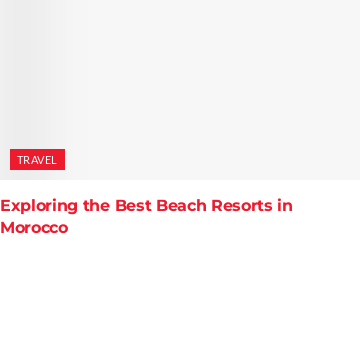Elaborate on the image by describing it in detail.

The image captures the title "Exploring the Best Beach Resorts in Morocco," prominently displayed with an adventurous and inviting tone. Just above the title, a label reads "TRAVEL," which aligns the content with tourism and leisure. This engaging presentation hints at a curated selection of opportunities for enjoying Morocco's stunning coastal destinations. Visitors can anticipate insights into ideal beach resorts that offer relaxation, scenic beauty, and a taste of Moroccan culture, perfect for travelers seeking memorable experiences.